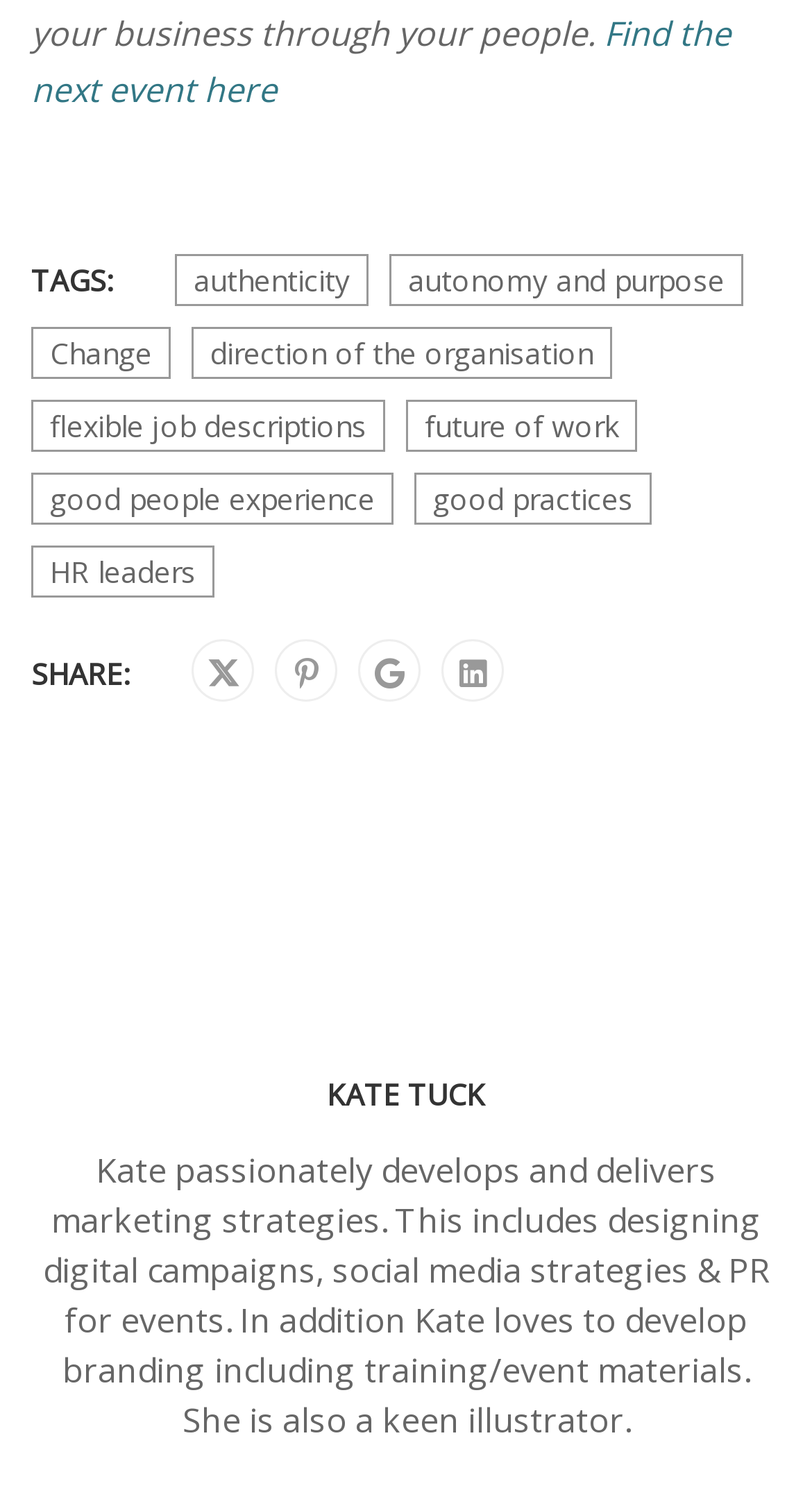Please respond to the question using a single word or phrase:
What is Kate's profession according to this webpage?

Marketing strategist